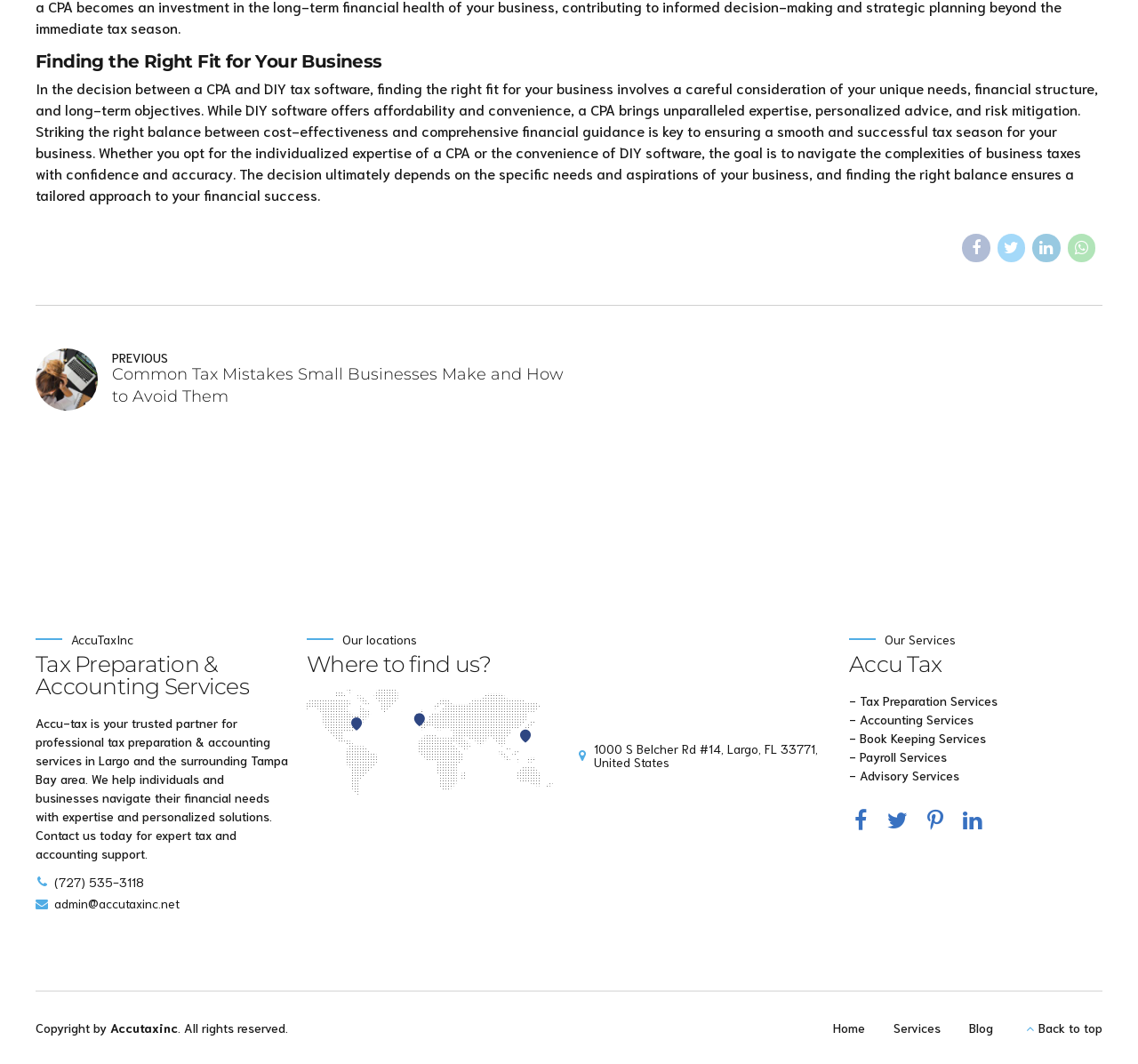Provide the bounding box coordinates for the specified HTML element described in this description: "title="Share on Linkedin"". The coordinates should be four float numbers ranging from 0 to 1, in the format [left, top, right, bottom].

[0.907, 0.22, 0.932, 0.246]